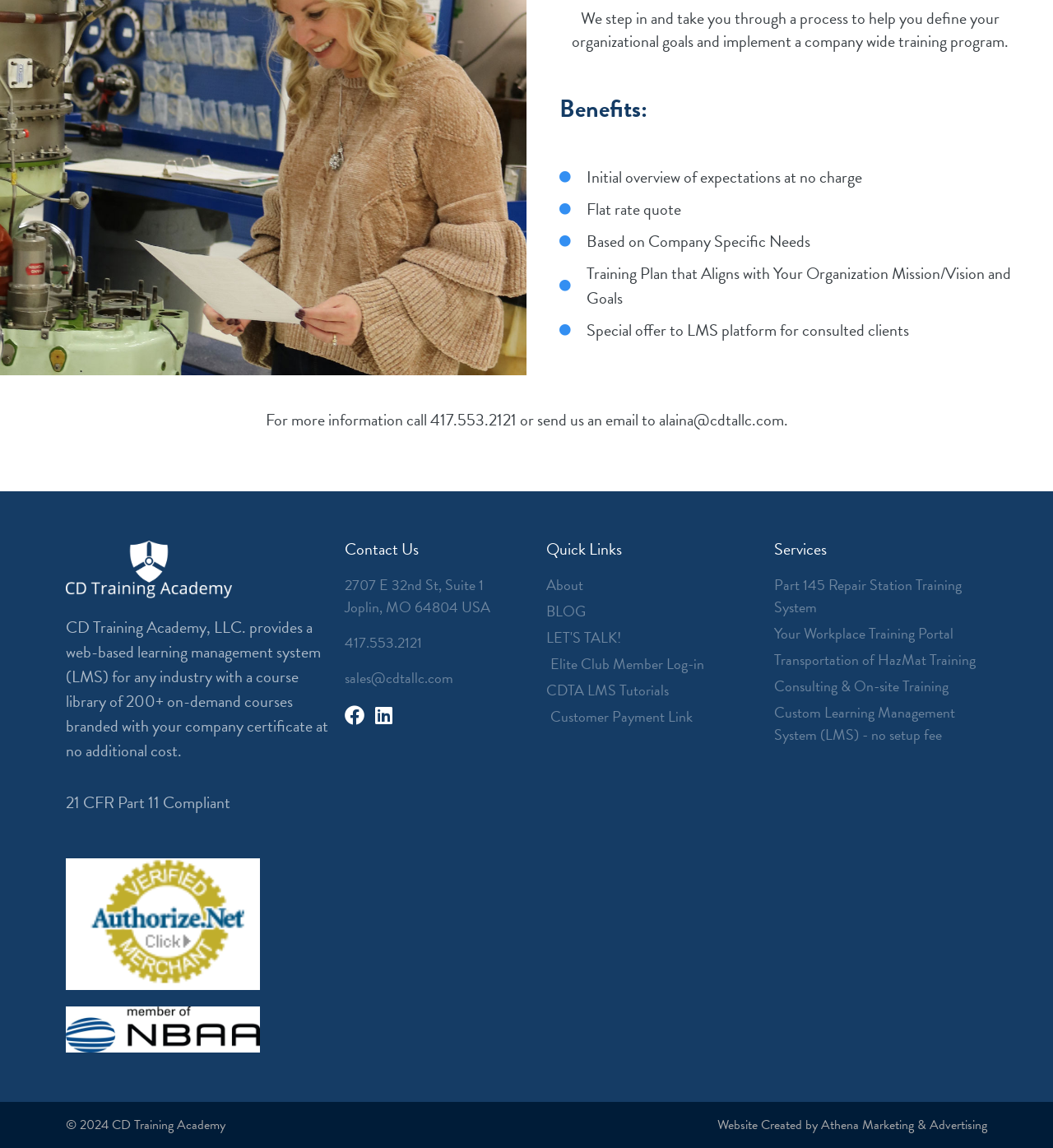Show the bounding box coordinates for the element that needs to be clicked to execute the following instruction: "Visit the Facebook page". Provide the coordinates in the form of four float numbers between 0 and 1, i.e., [left, top, right, bottom].

[0.327, 0.614, 0.346, 0.632]